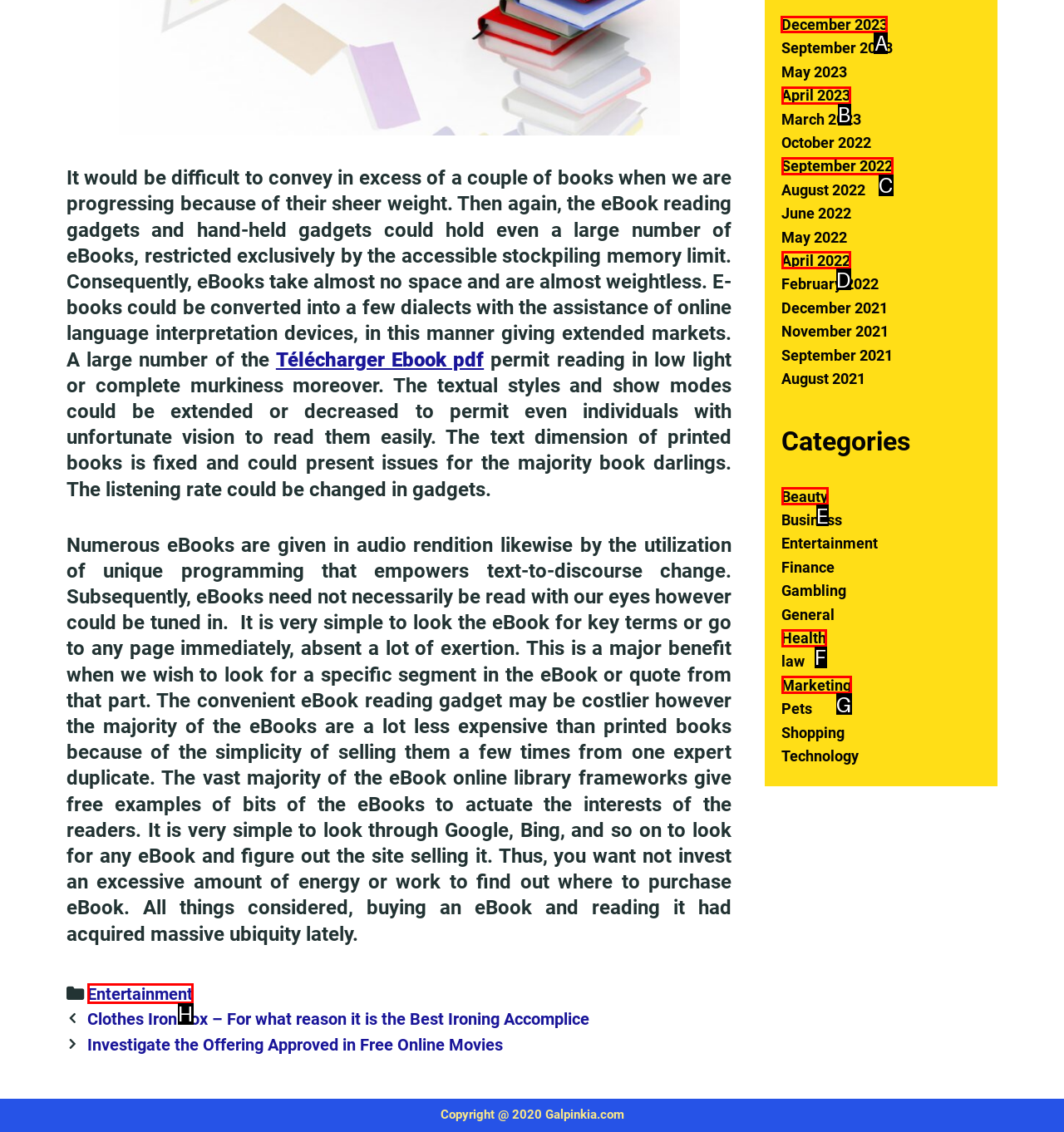Select the appropriate HTML element to click on to finish the task: View December 2023.
Answer with the letter corresponding to the selected option.

A